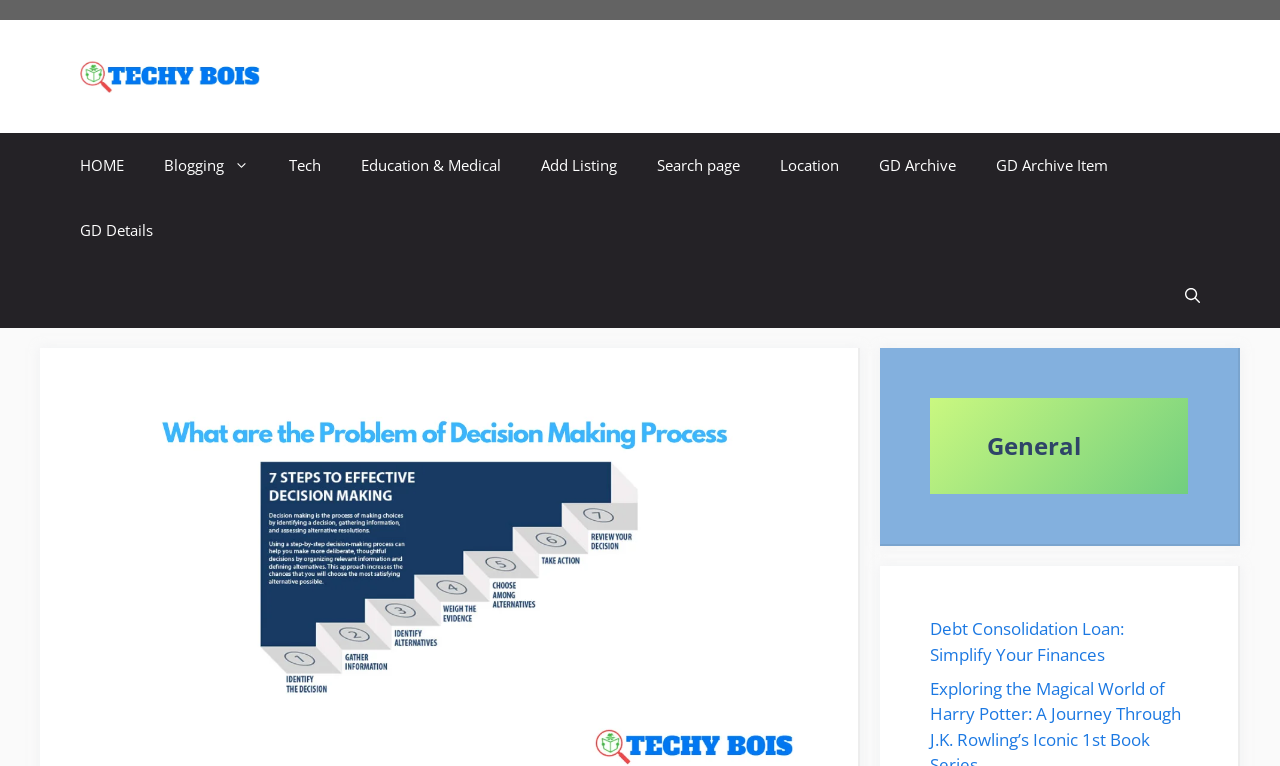Locate the bounding box of the user interface element based on this description: "GD Archive Item".

[0.762, 0.174, 0.881, 0.259]